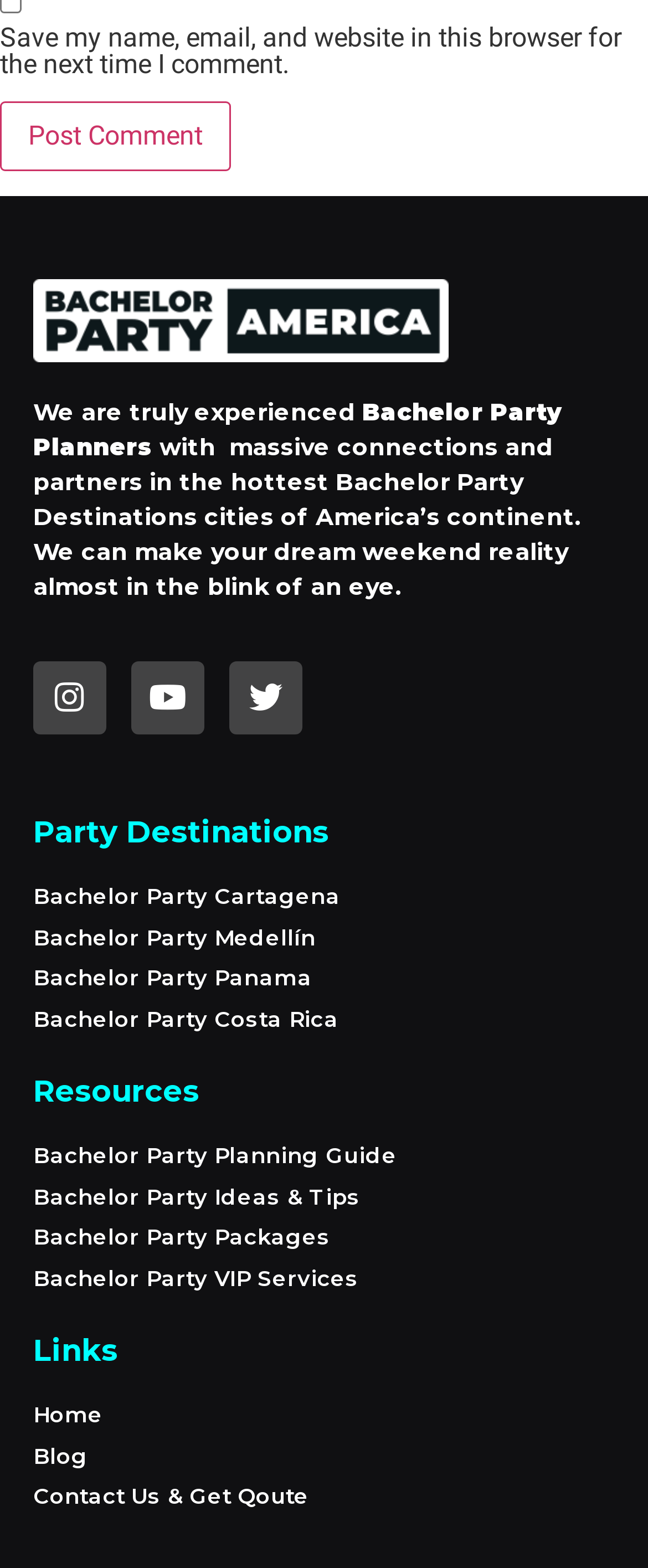Determine the bounding box coordinates of the clickable region to execute the instruction: "Go to 'Home'". The coordinates should be four float numbers between 0 and 1, denoted as [left, top, right, bottom].

[0.051, 0.892, 0.949, 0.913]